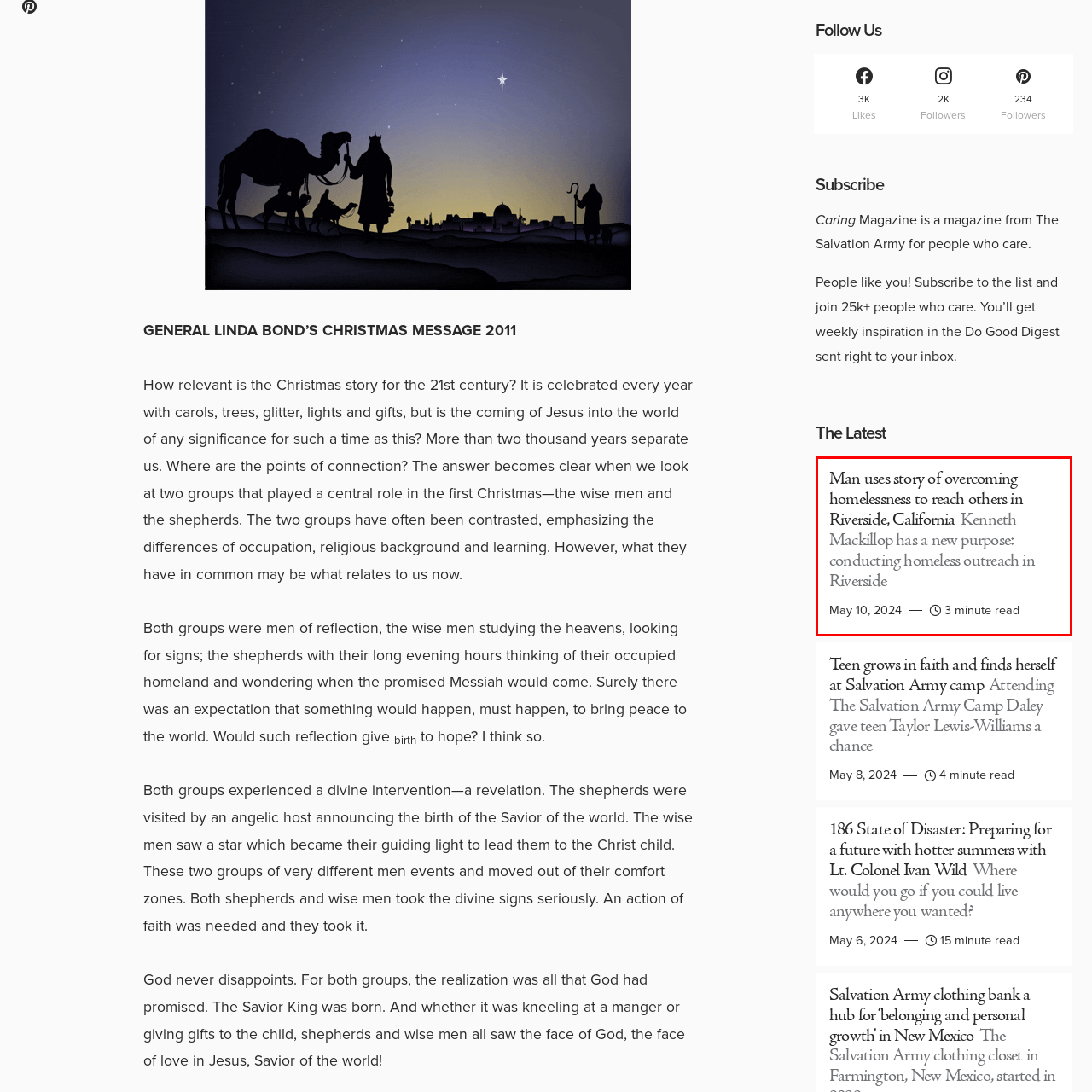Where is Kenneth Mackillop conducting outreach programs?
Examine the image enclosed within the red bounding box and provide a comprehensive answer relying on the visual details presented in the image.

According to the caption, Kenneth Mackillop is conducting outreach programs aimed at supporting homeless individuals in Riverside, which is a city in California.